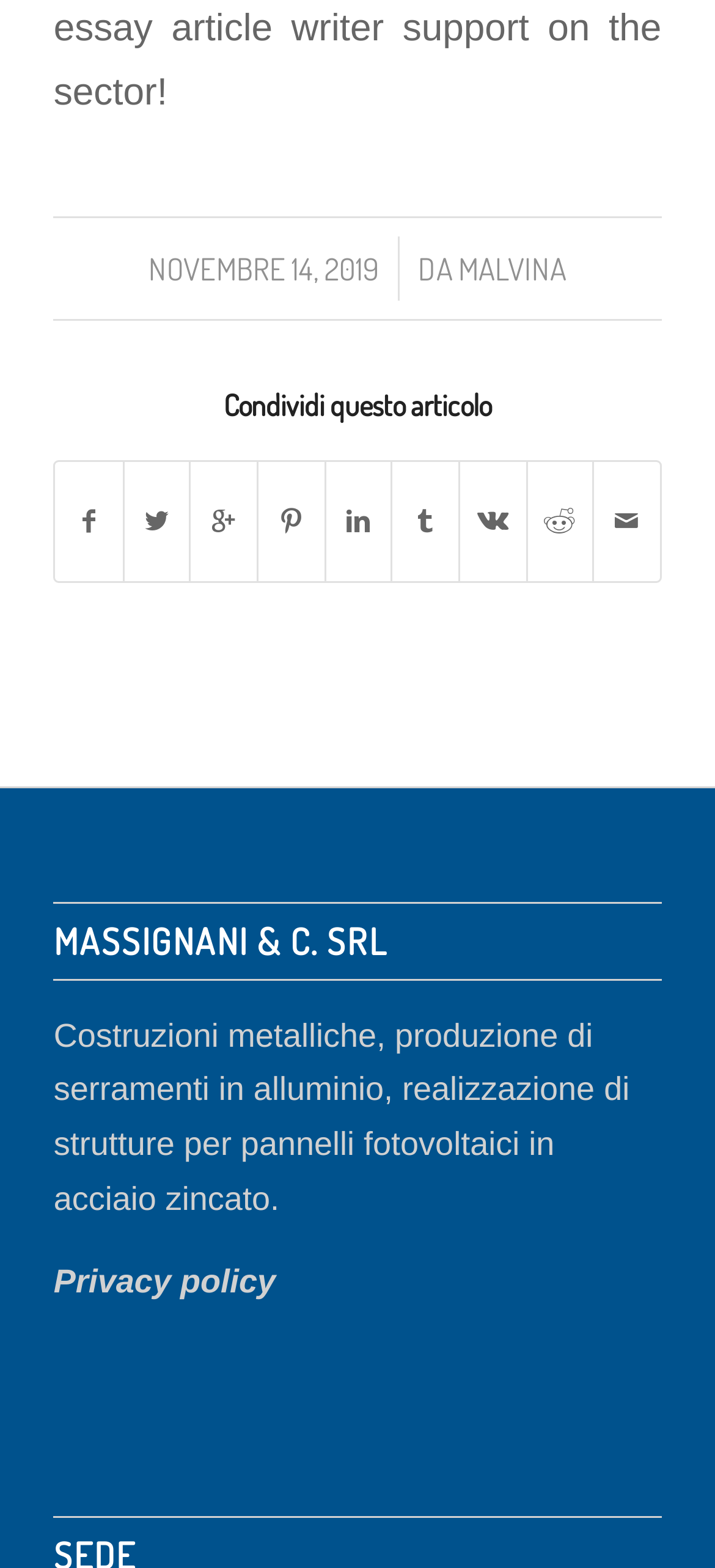Determine the bounding box coordinates of the UI element described by: "Condividi su Google+".

[0.268, 0.294, 0.359, 0.37]